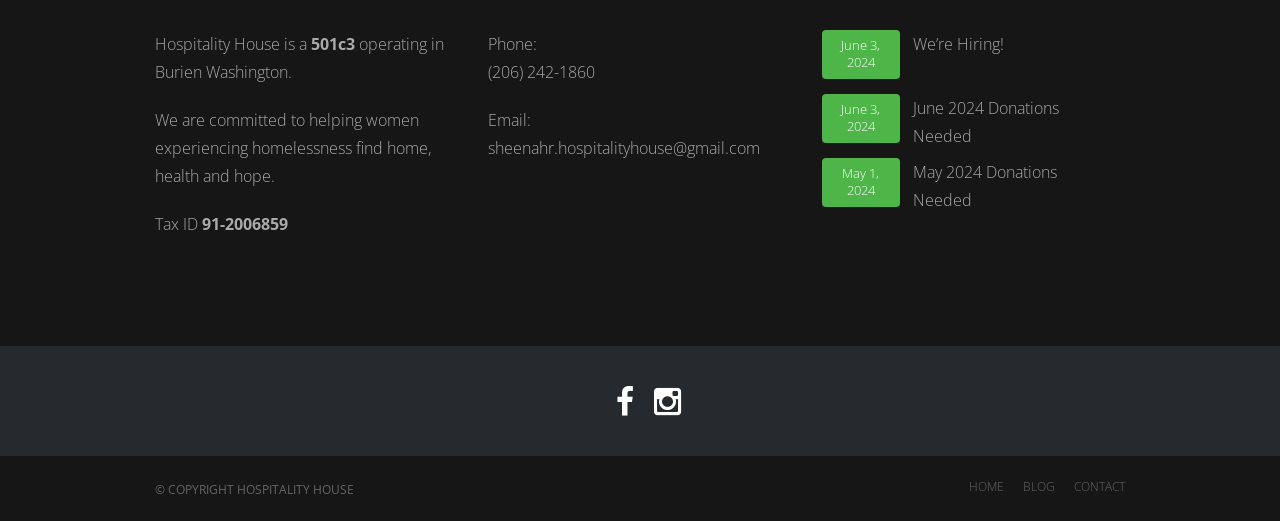What is the email address of Hospitality House?
Refer to the image and provide a concise answer in one word or phrase.

sheenahr.hospitalityhouse@gmail.com